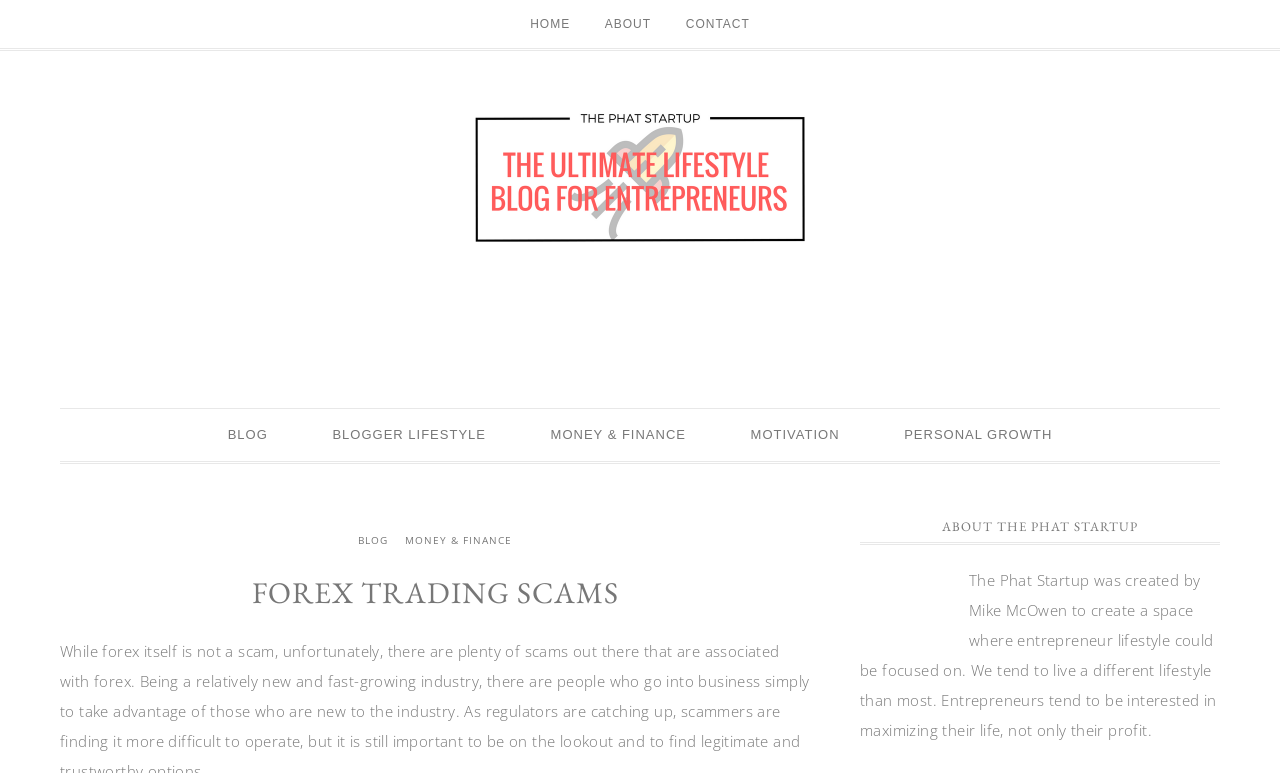Using the webpage screenshot and the element description Blog, determine the bounding box coordinates. Specify the coordinates in the format (top-left x, top-left y, bottom-right x, bottom-right y) with values ranging from 0 to 1.

[0.154, 0.529, 0.233, 0.596]